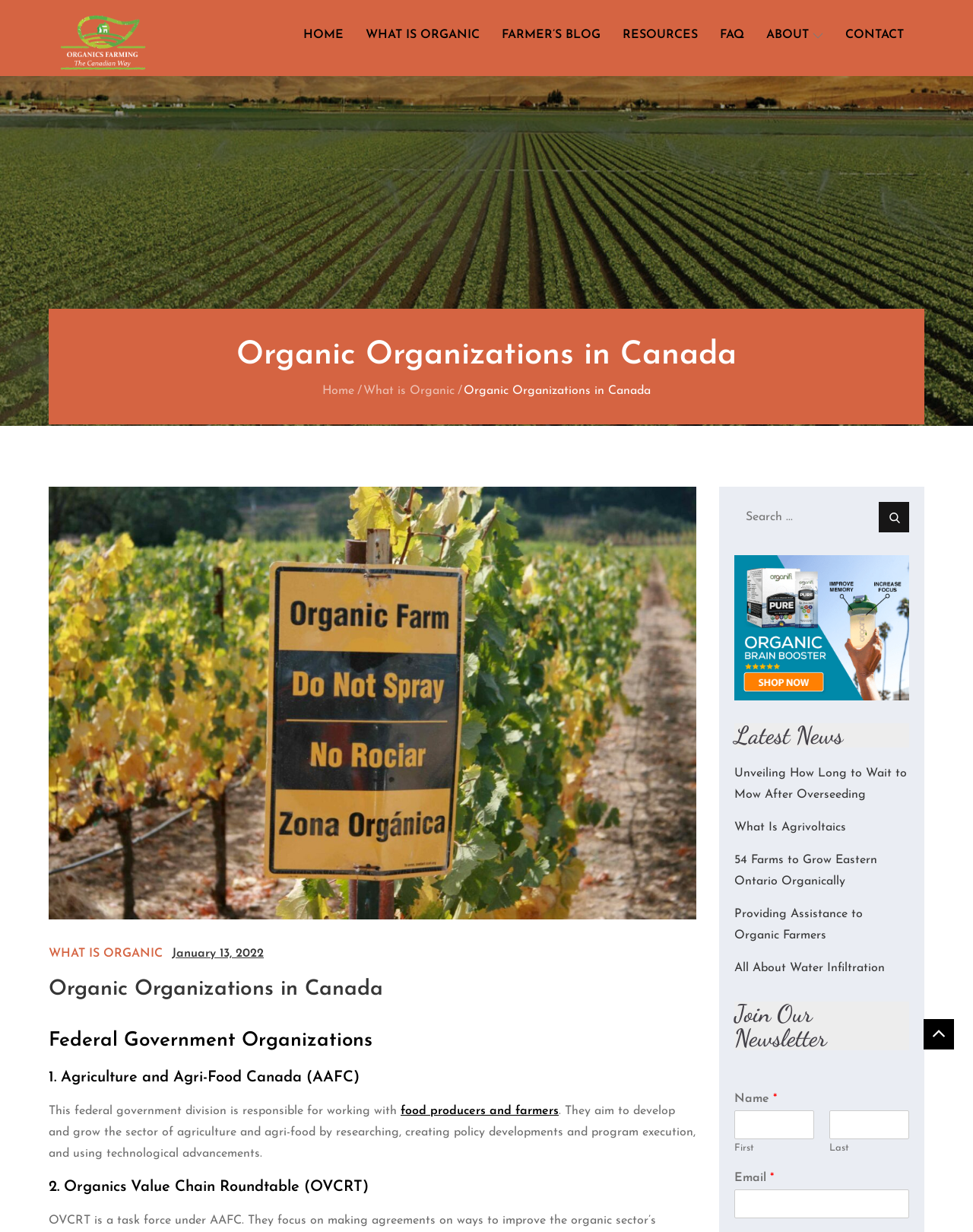How many links are in the primary menu?
Respond to the question with a single word or phrase according to the image.

9